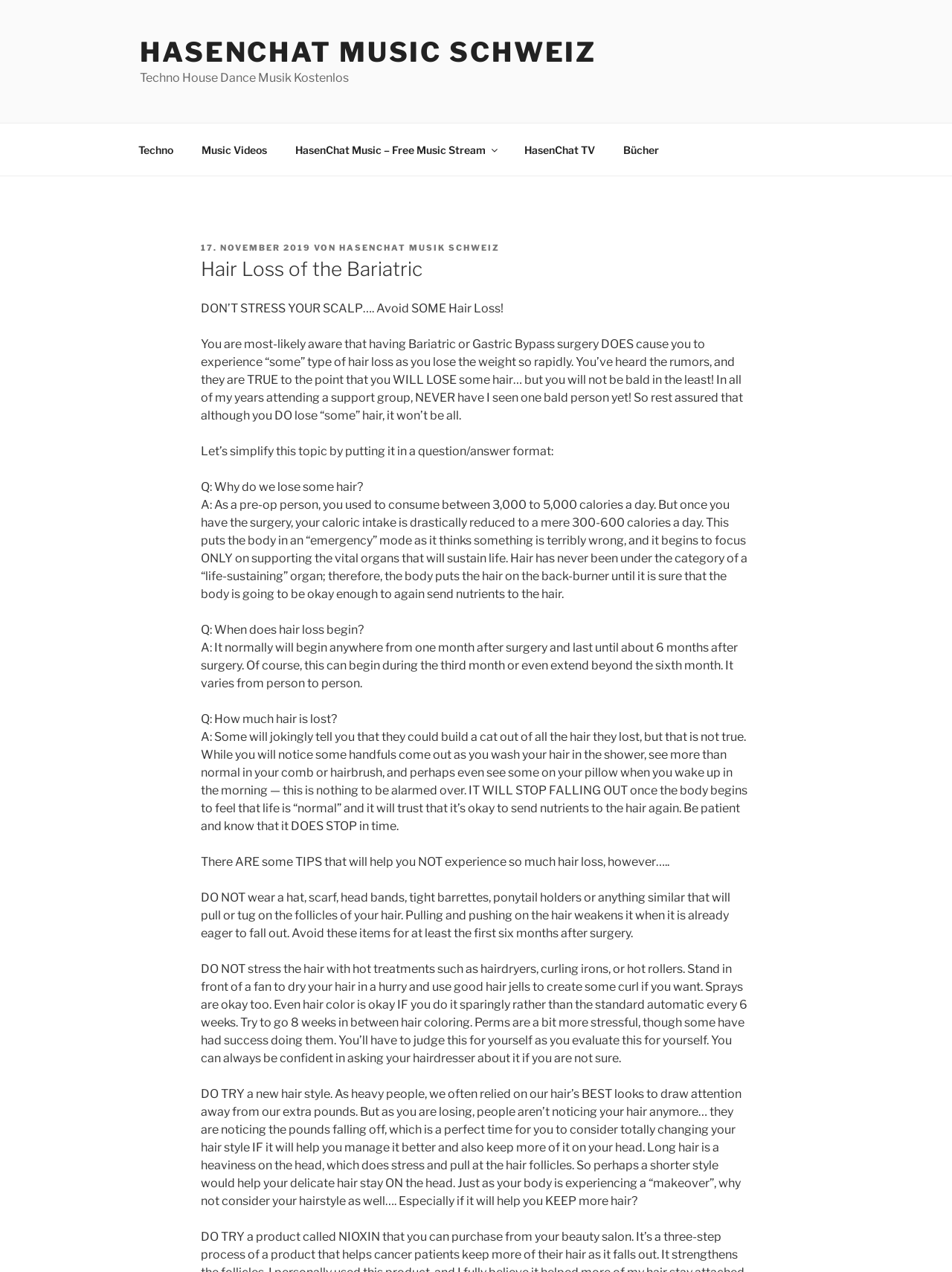Find the headline of the webpage and generate its text content.

Hair Loss of the Bariatric